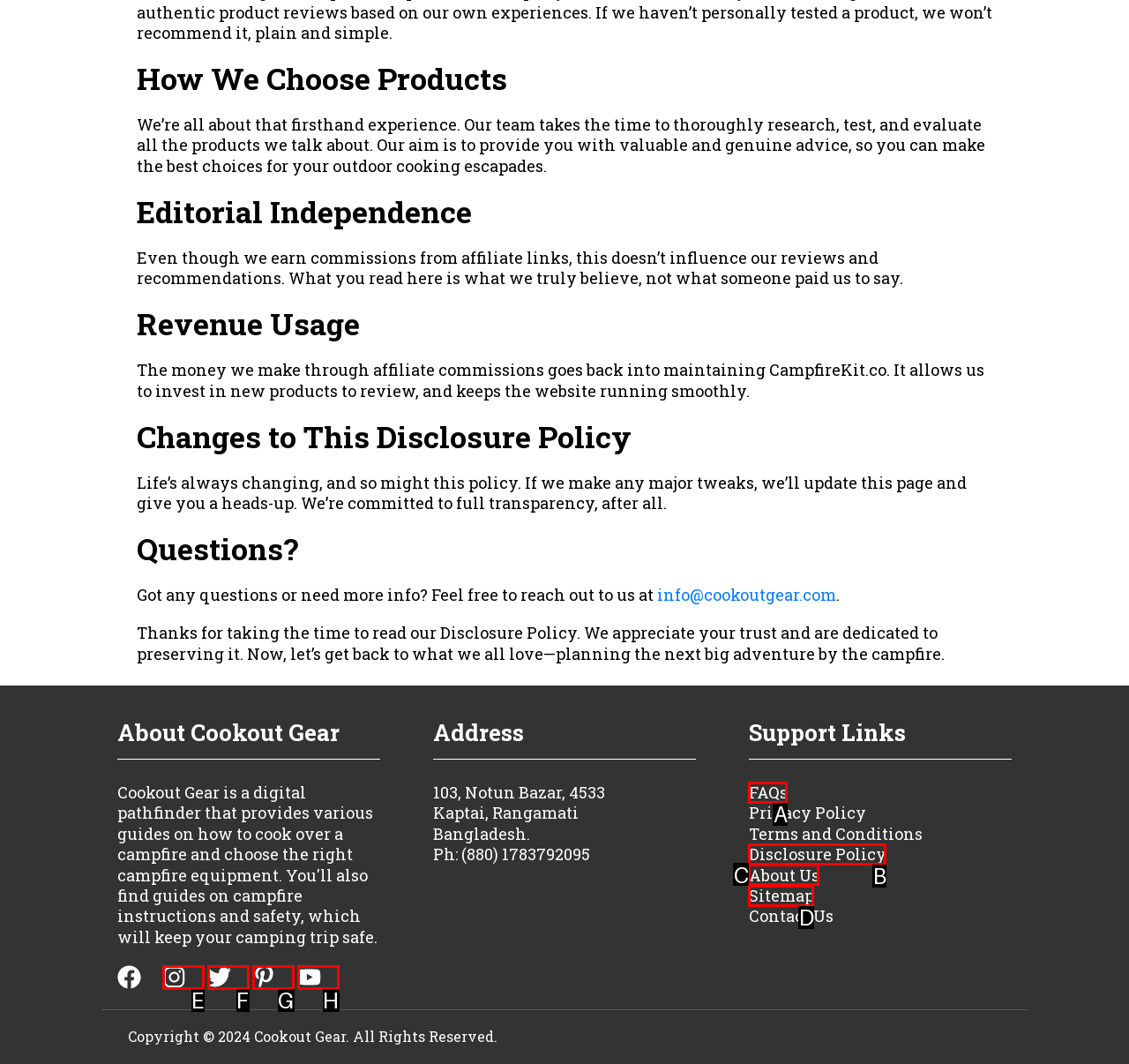Based on the element description: FAQs, choose the best matching option. Provide the letter of the option directly.

A